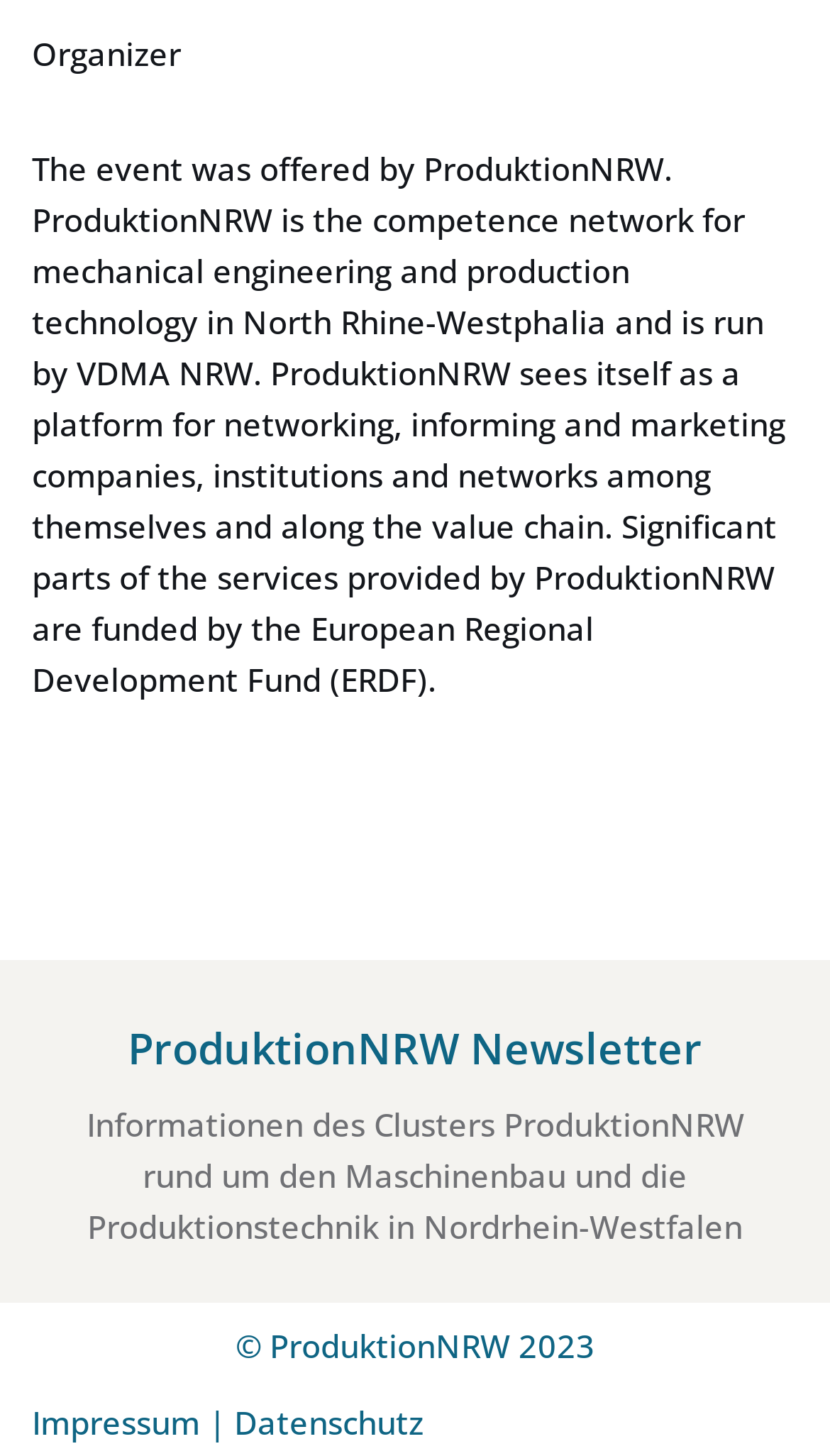What year is the copyright for?
Please look at the screenshot and answer in one word or a short phrase.

2023